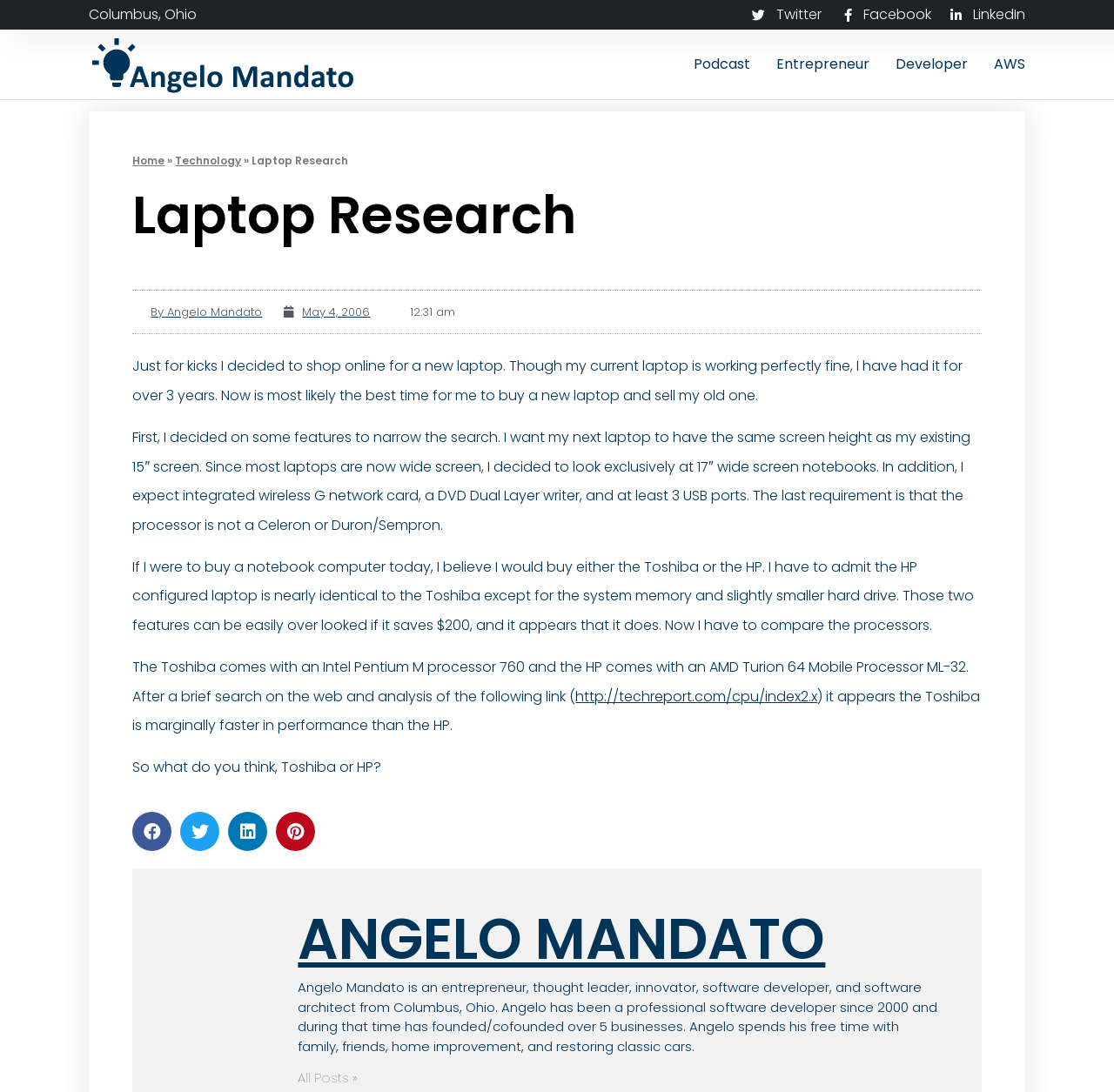Identify the bounding box coordinates for the region of the element that should be clicked to carry out the instruction: "Click on the 'Twitter' link". The bounding box coordinates should be four float numbers between 0 and 1, i.e., [left, top, right, bottom].

[0.672, 0.004, 0.738, 0.023]